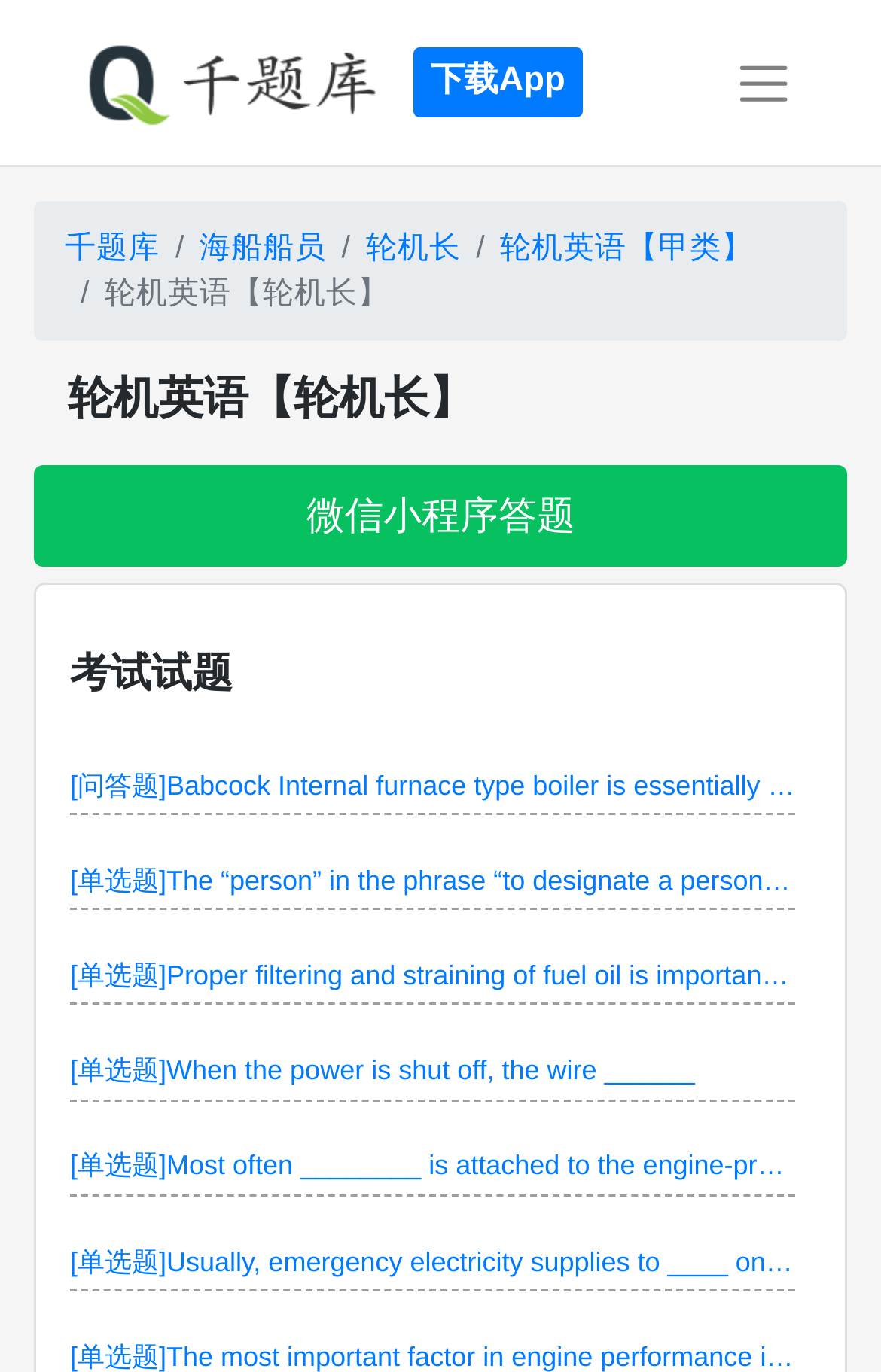How many types of questions are available on this webpage?
Please craft a detailed and exhaustive response to the question.

There are two types of questions available on this webpage, namely '[问答题]' and '[单选题]', as indicated by the links under the heading '考试试题'.